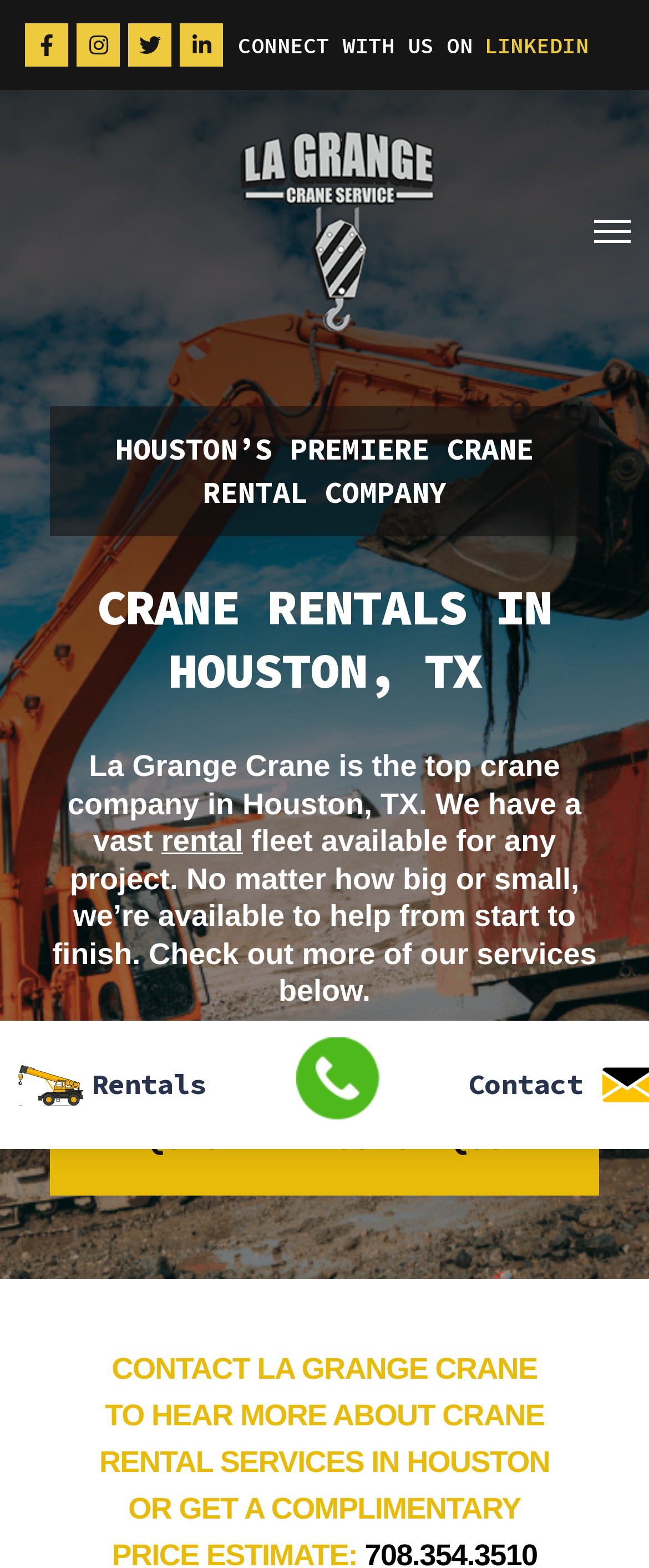With reference to the screenshot, provide a detailed response to the question below:
What is the name of the crane company?

The name of the crane company can be found in the text 'La Grange Crane is the top crane company in Houston, TX.' which is located in the middle of the webpage.